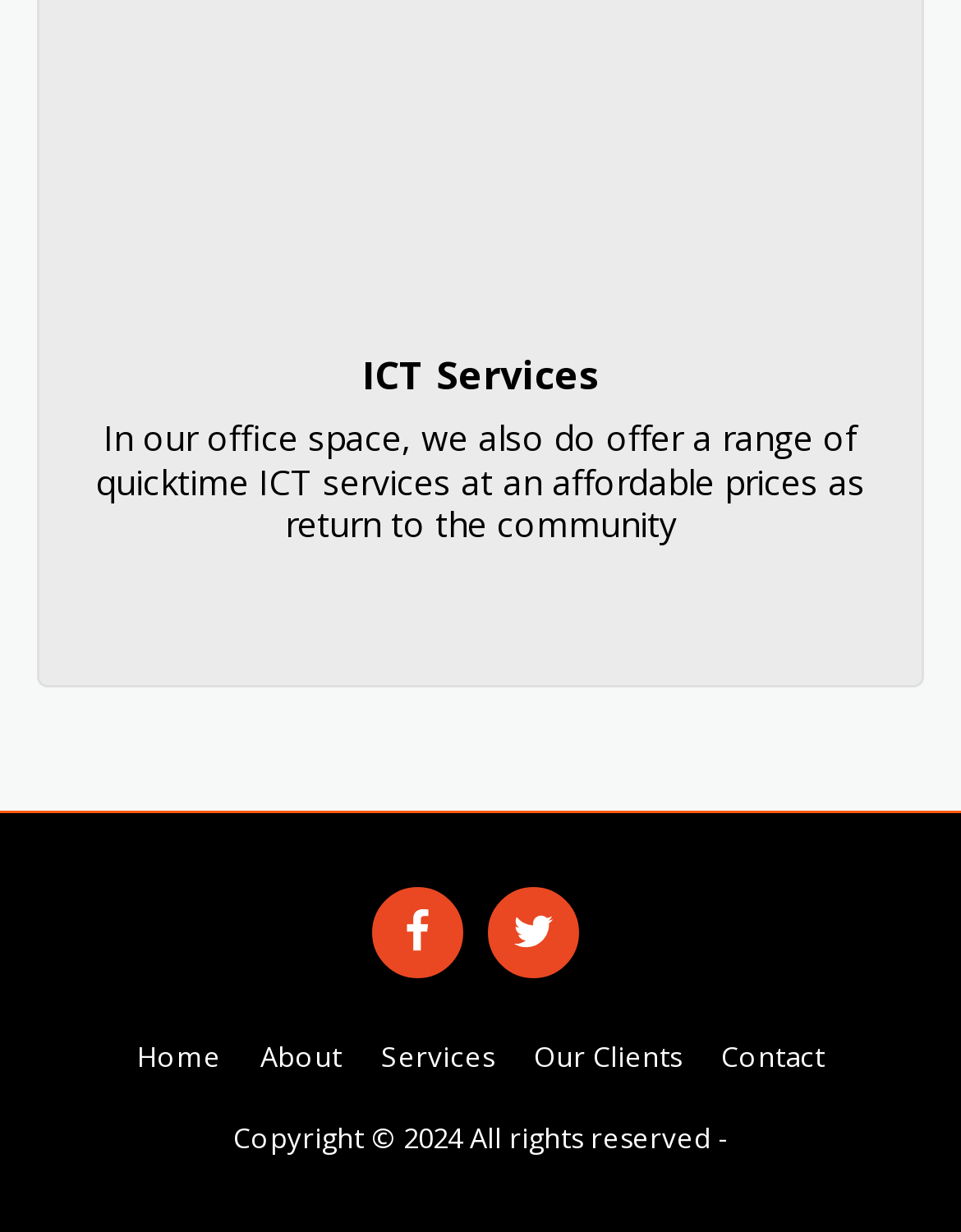What is the copyright year mentioned at the bottom of the webpage?
Provide a thorough and detailed answer to the question.

The copyright year mentioned at the bottom of the webpage is 2024, which is indicated by the StaticText element with bounding box coordinates [0.242, 0.909, 0.758, 0.939] and text content 'Copyright © 2024 All rights reserved -'.